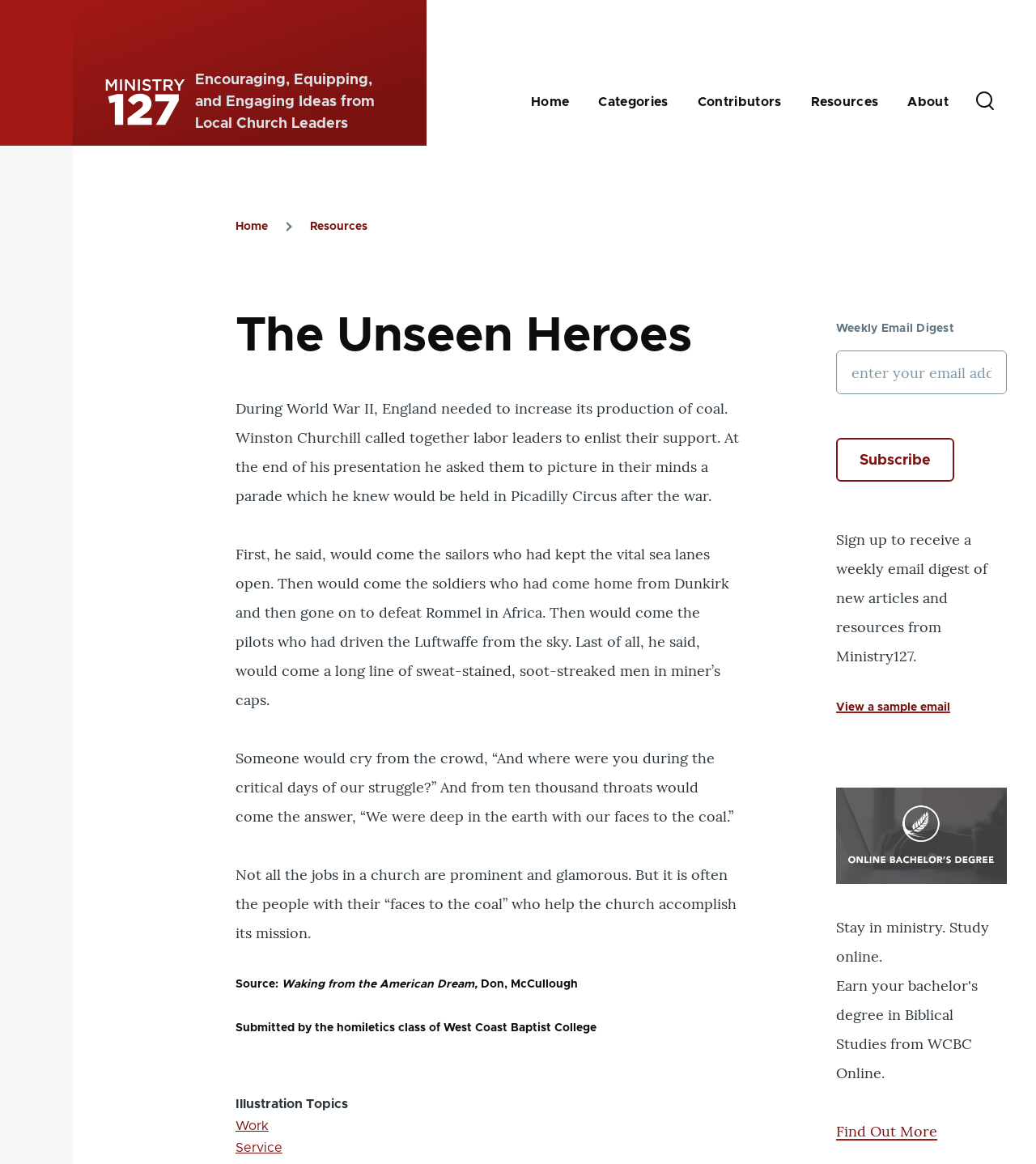Predict the bounding box of the UI element based on the description: "name="EMAIL" placeholder="enter your email address"". The coordinates should be four float numbers between 0 and 1, formatted as [left, top, right, bottom].

[0.807, 0.301, 0.972, 0.339]